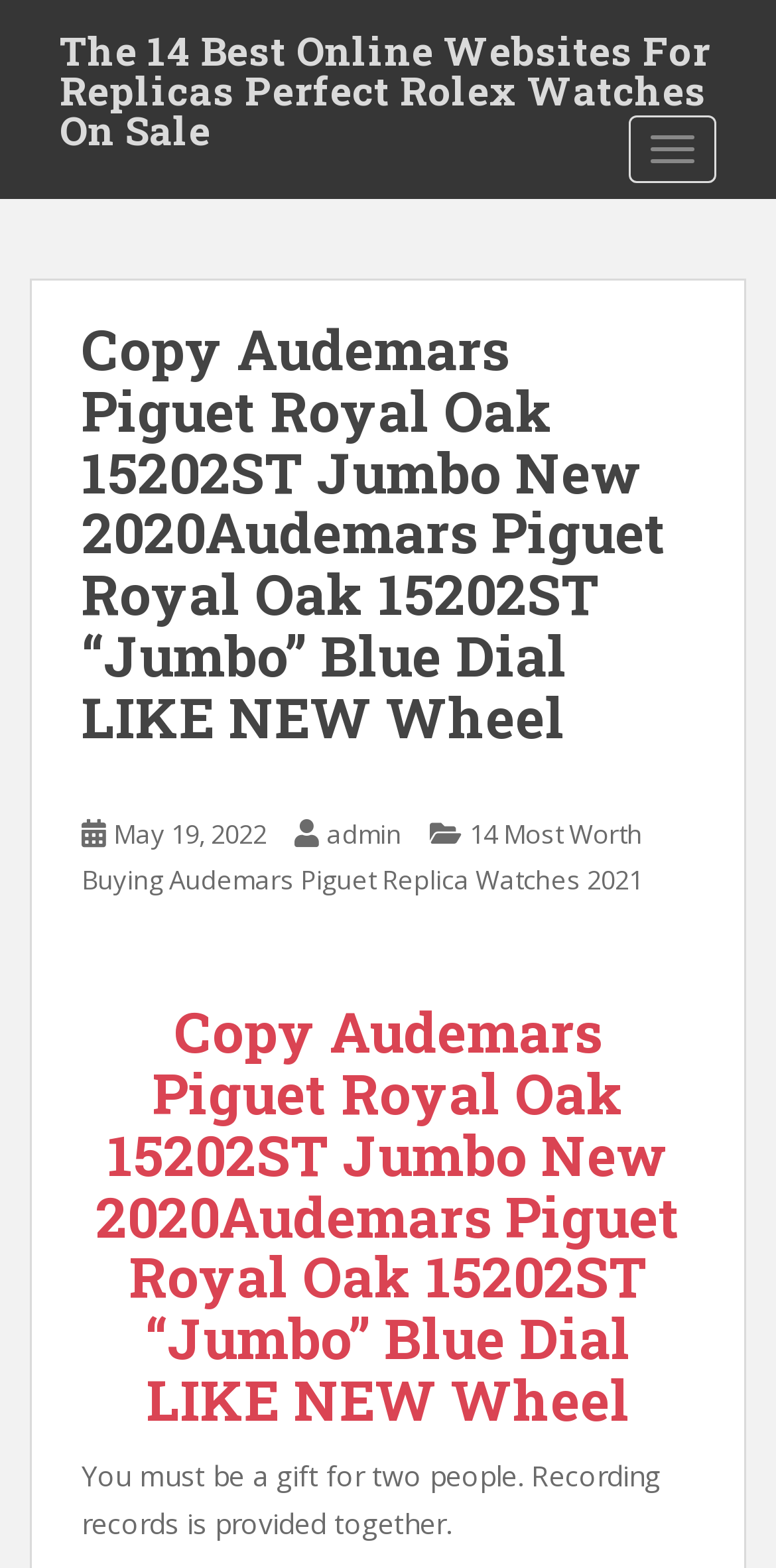Using the format (top-left x, top-left y, bottom-right x, bottom-right y), provide the bounding box coordinates for the described UI element. All values should be floating point numbers between 0 and 1: About us

None